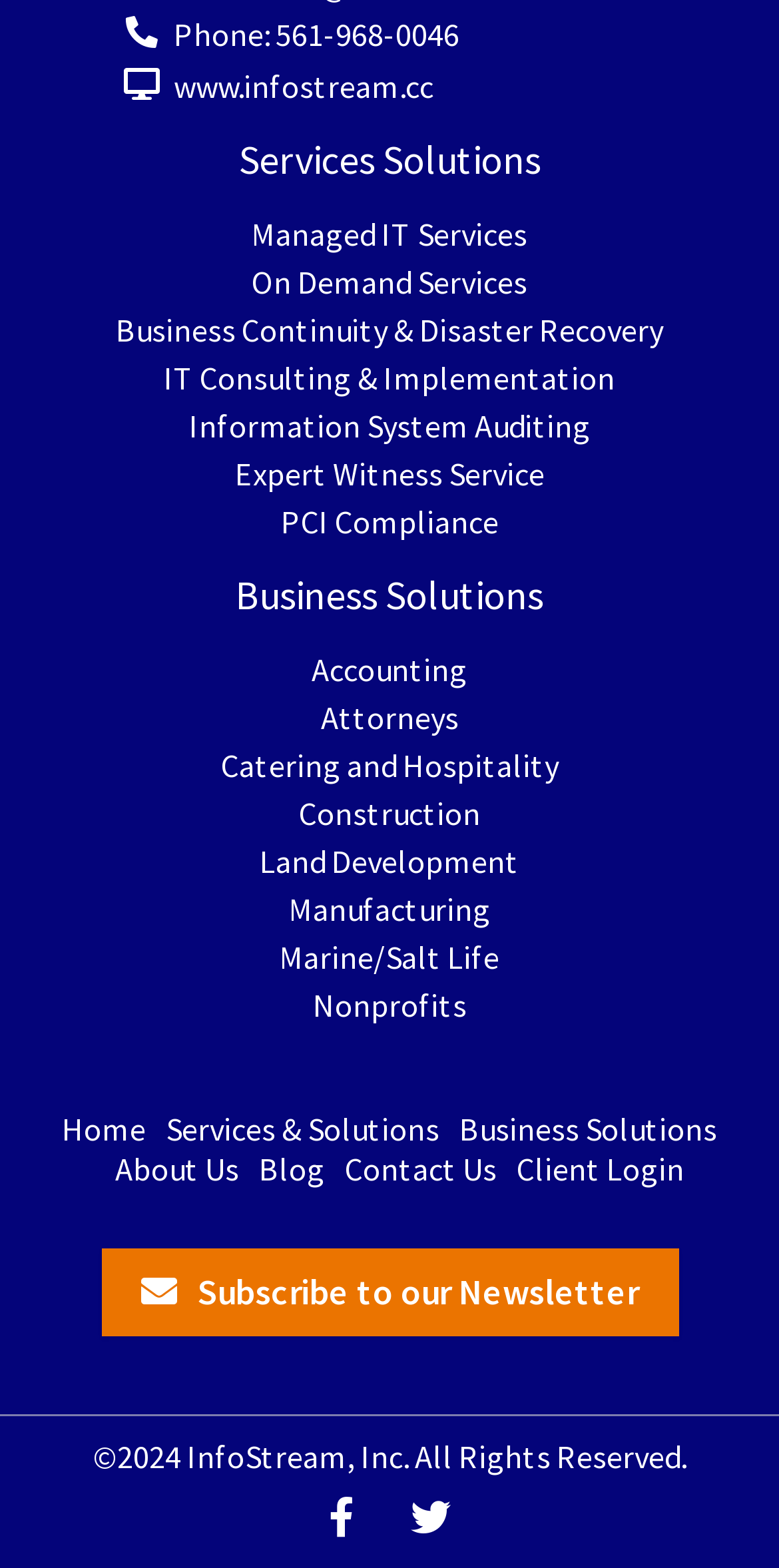Locate the bounding box coordinates of the element that should be clicked to execute the following instruction: "Go to the 'Business Solutions' page".

[0.59, 0.707, 0.921, 0.732]